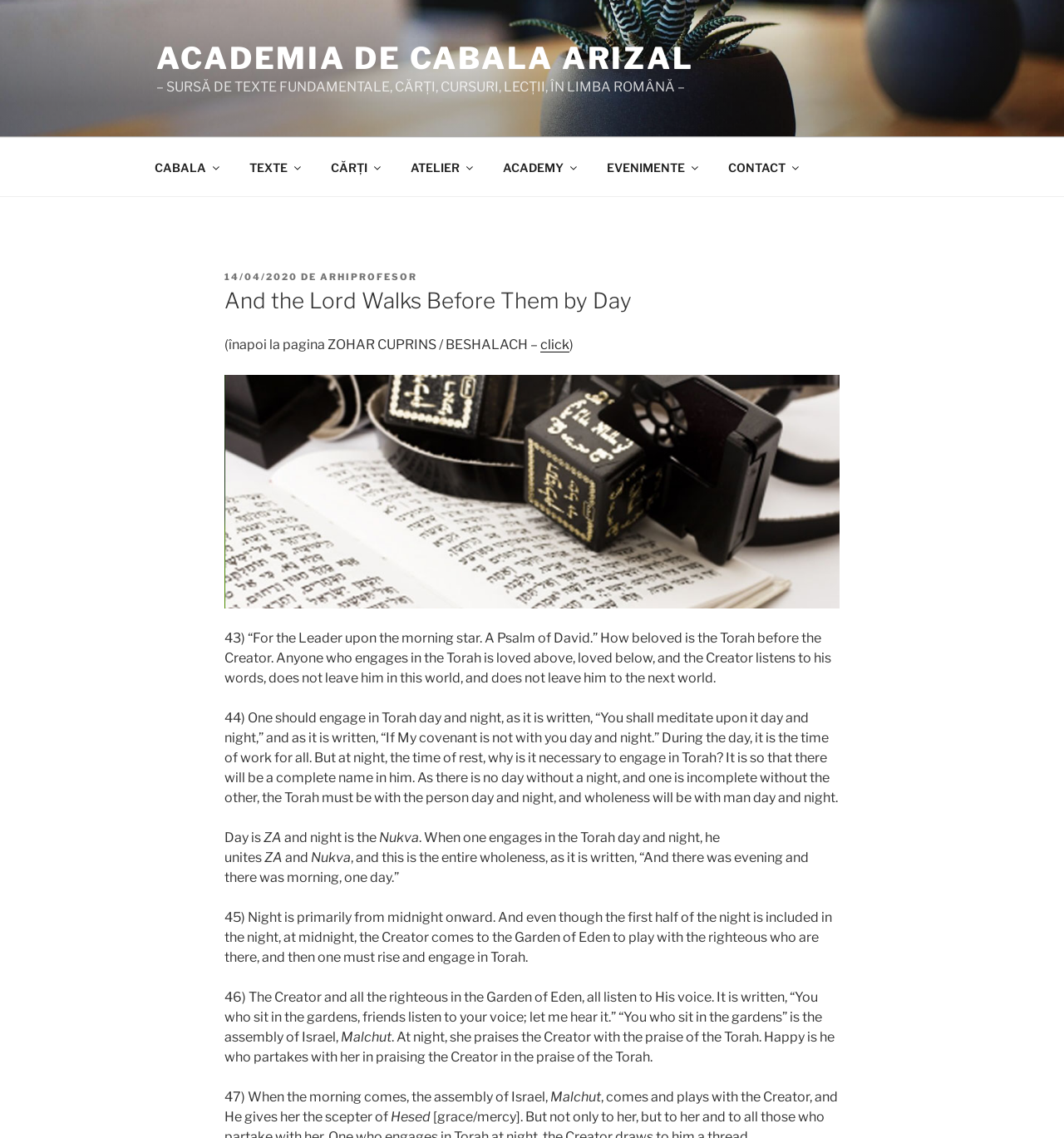Please locate and retrieve the main header text of the webpage.

And the Lord Walks Before Them by Day